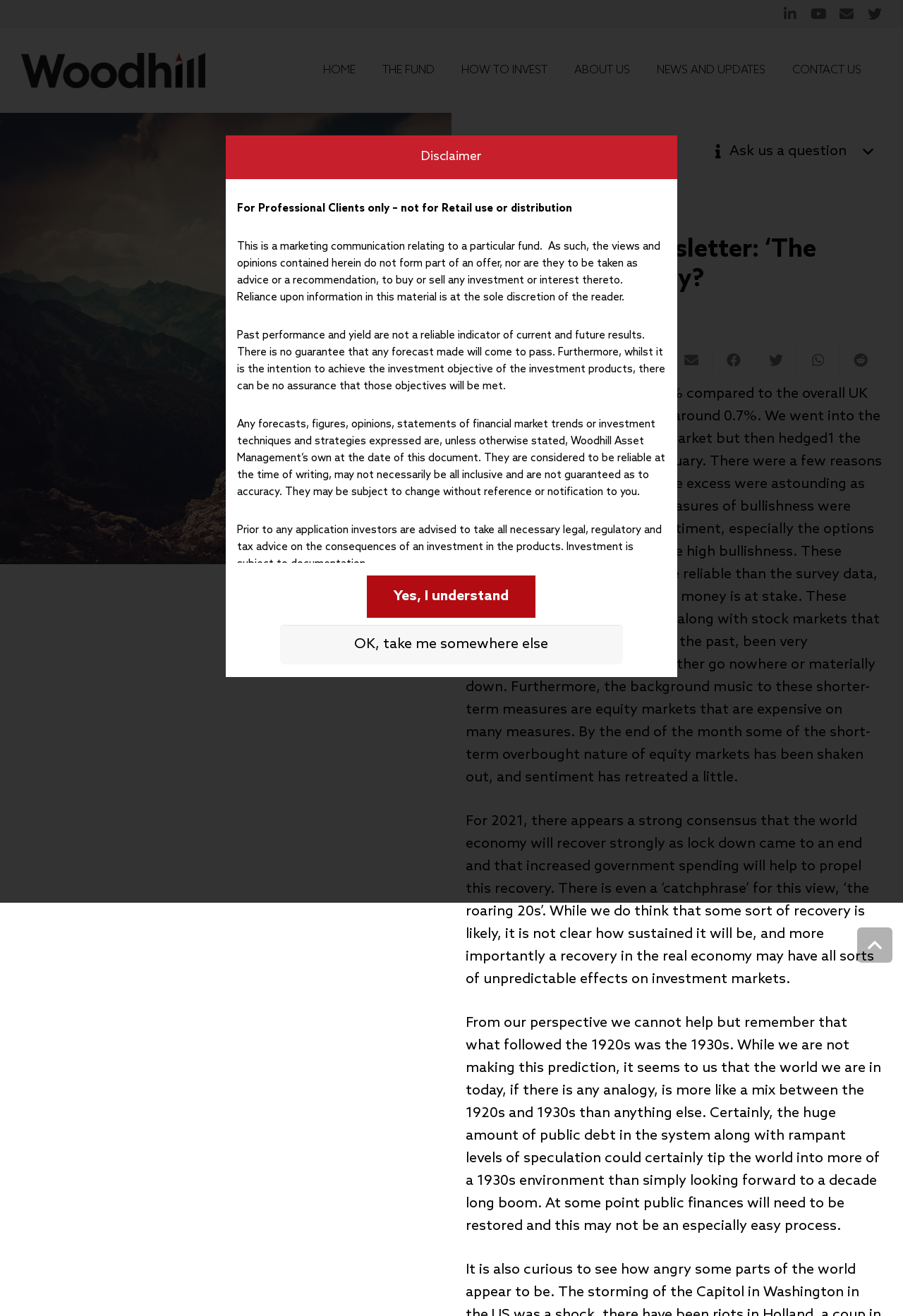Please provide a comprehensive response to the question based on the details in the image: What is the link at the top right corner of the webpage?

I found the answer by looking at the link elements at the top of the webpage and finding the one with the text 'LinkedIn'.